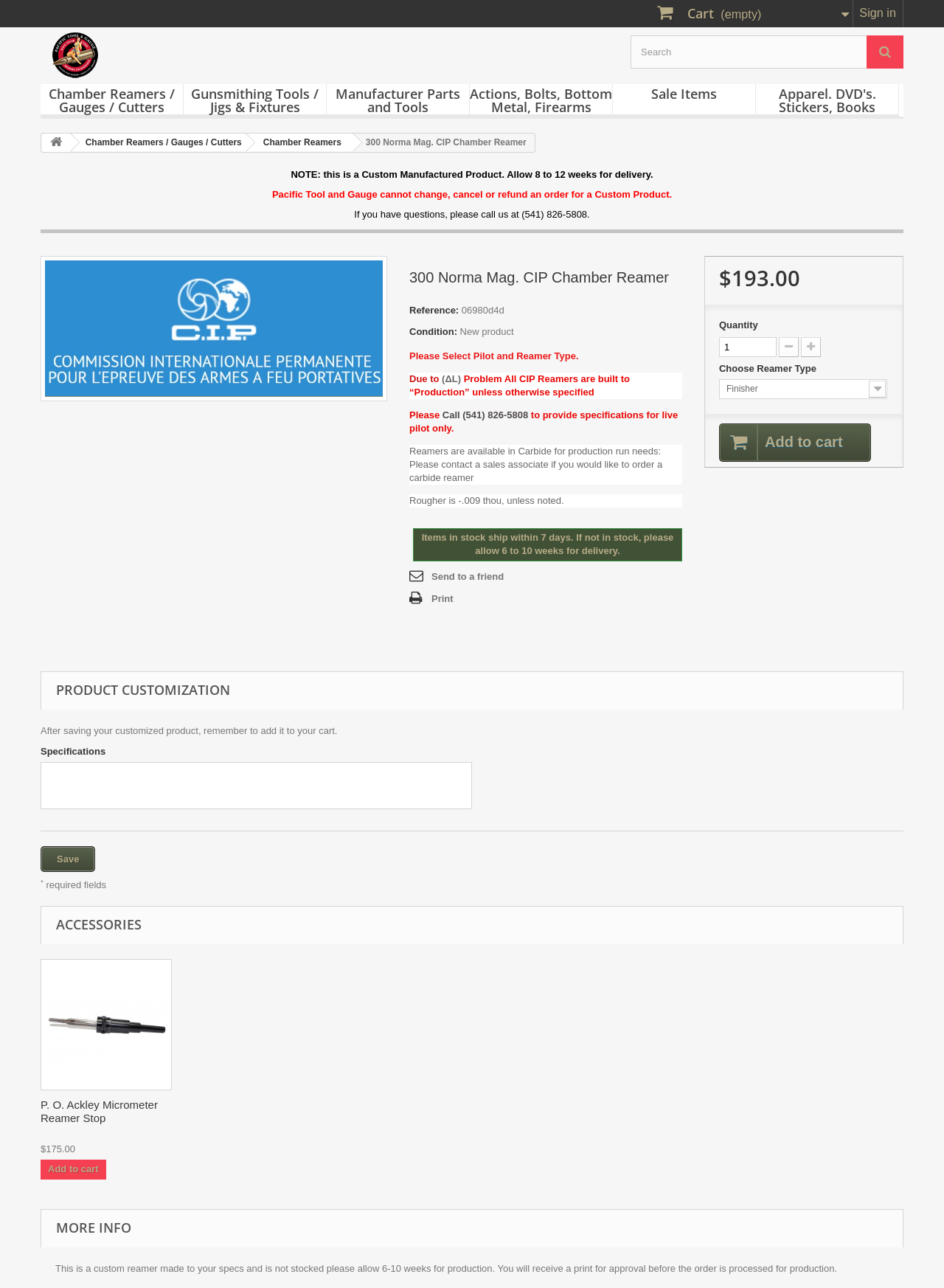Identify the main title of the webpage and generate its text content.

300 Norma Mag. CIP Chamber Reamer